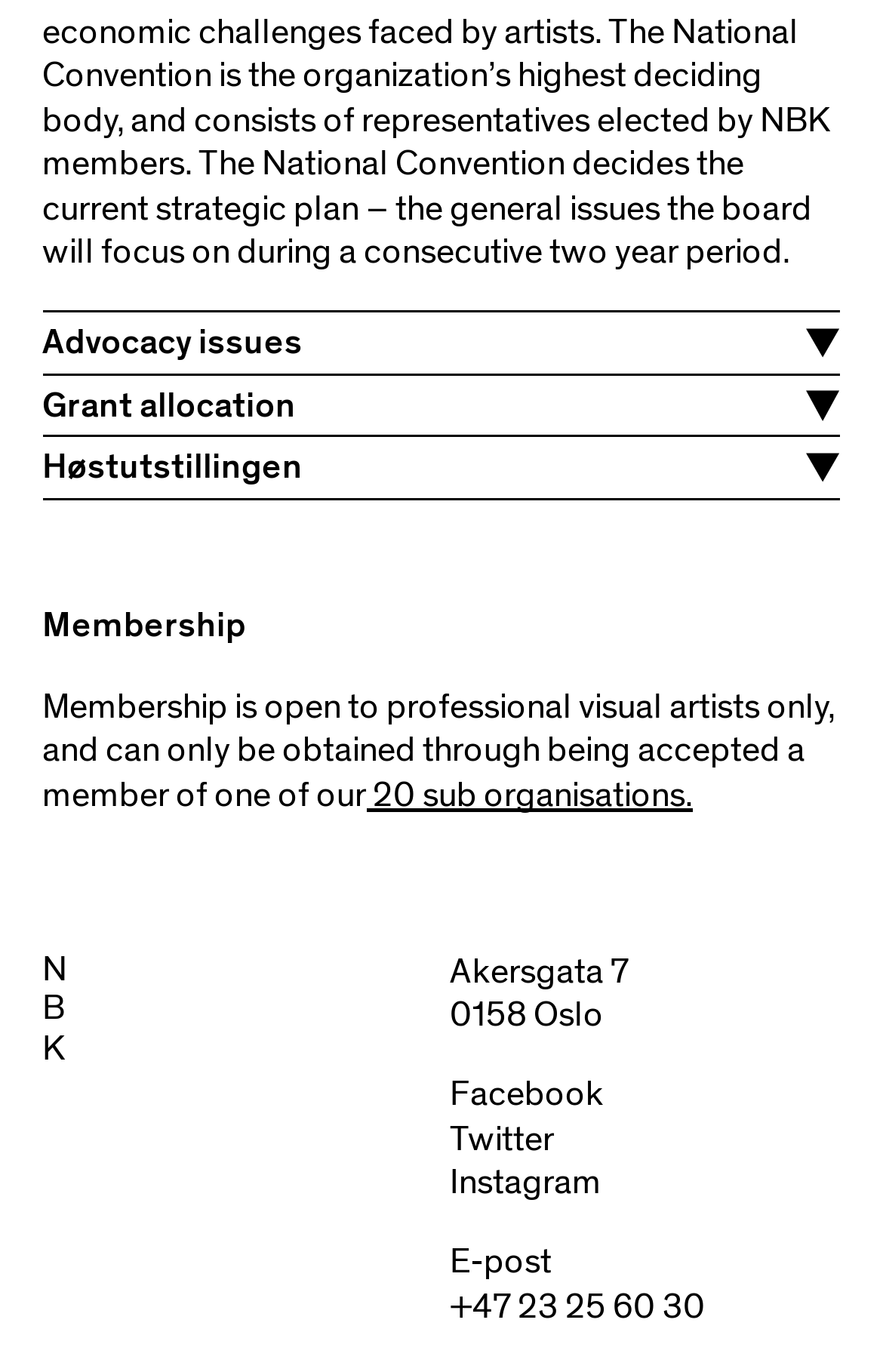Please find the bounding box coordinates in the format (top-left x, top-left y, bottom-right x, bottom-right y) for the given element description. Ensure the coordinates are floating point numbers between 0 and 1. Description: Advocacy issues

[0.048, 0.235, 0.952, 0.267]